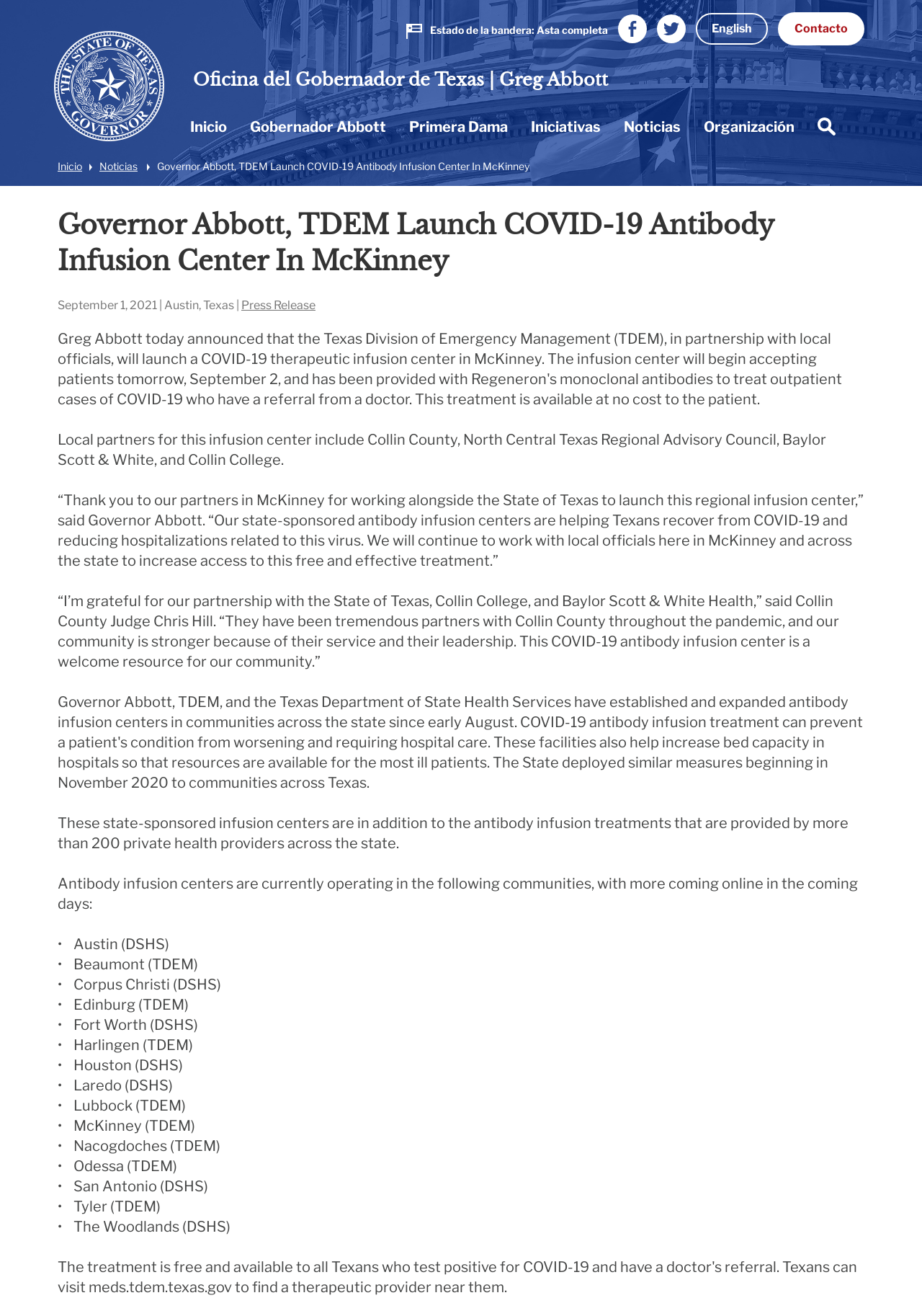Determine the bounding box coordinates for the area you should click to complete the following instruction: "Search for keywords".

[0.874, 0.082, 0.919, 0.111]